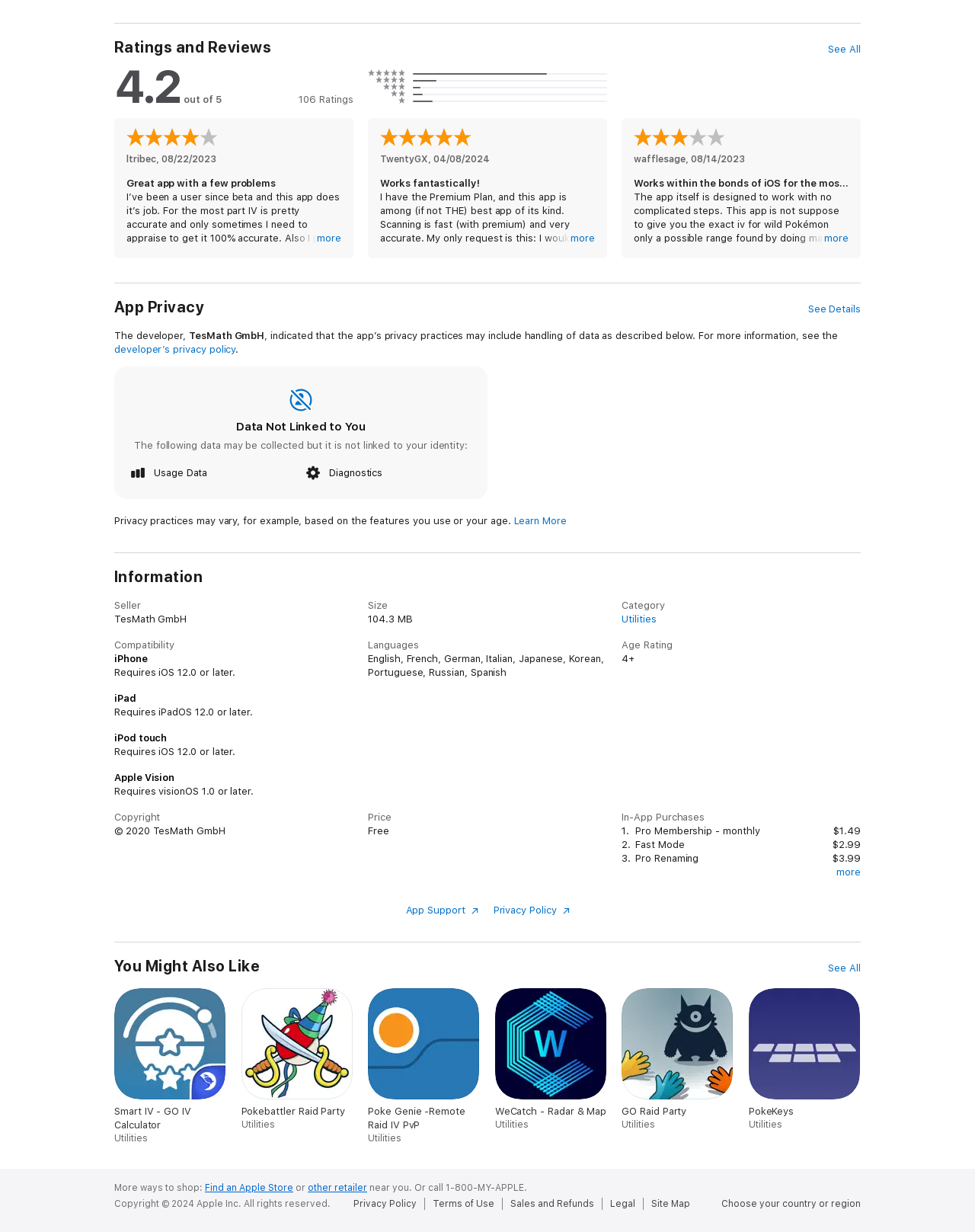What is the size of the Calcy IV app?
From the screenshot, supply a one-word or short-phrase answer.

104.3 MB